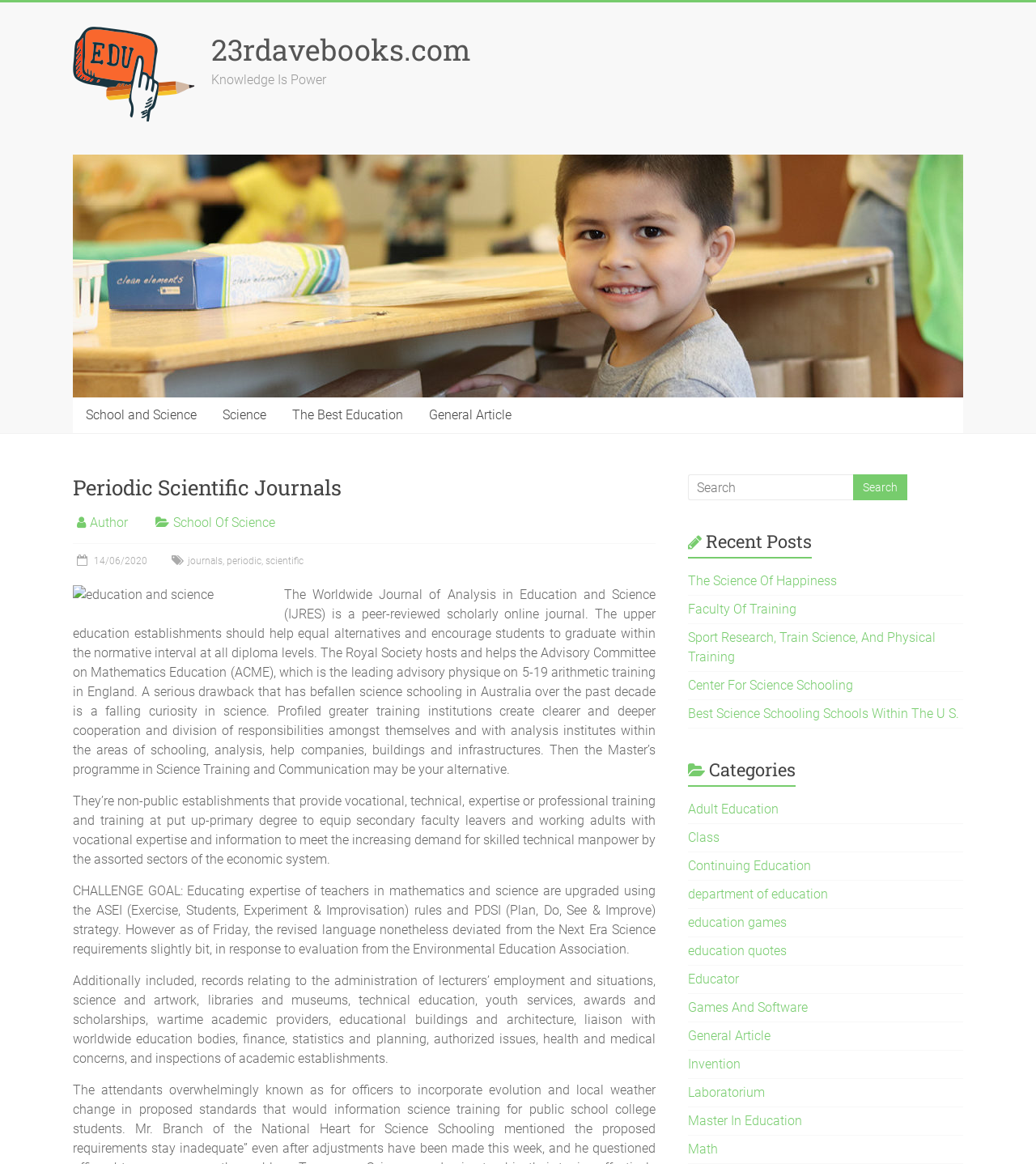Extract the bounding box coordinates for the HTML element that matches this description: "Center For Science Schooling". The coordinates should be four float numbers between 0 and 1, i.e., [left, top, right, bottom].

[0.664, 0.582, 0.823, 0.595]